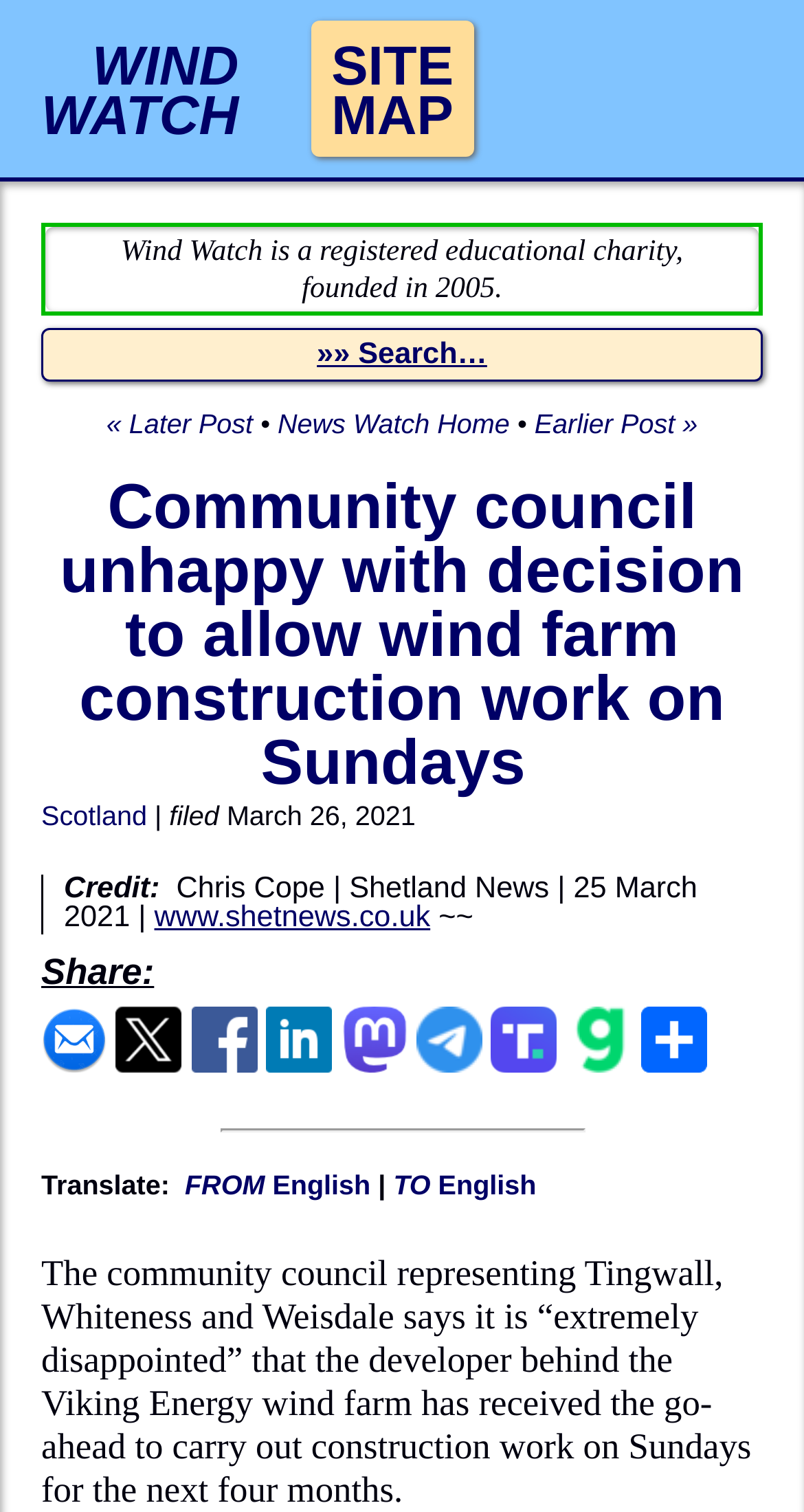Identify the bounding box coordinates of the clickable section necessary to follow the following instruction: "Search for something". The coordinates should be presented as four float numbers from 0 to 1, i.e., [left, top, right, bottom].

[0.394, 0.224, 0.606, 0.246]